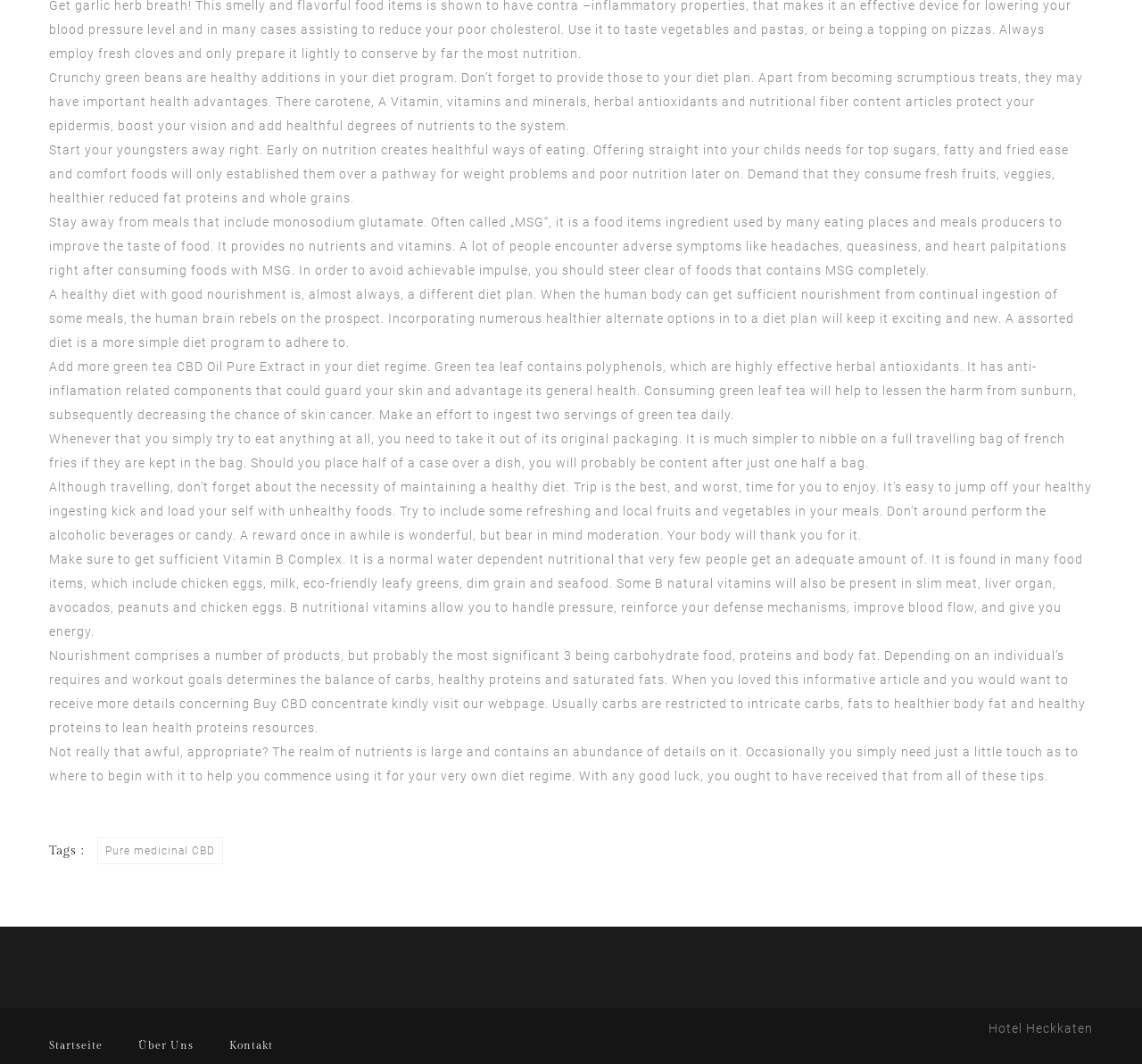Give the bounding box coordinates for this UI element: "Startseite". The coordinates should be four float numbers between 0 and 1, arranged as [left, top, right, bottom].

[0.043, 0.977, 0.09, 0.988]